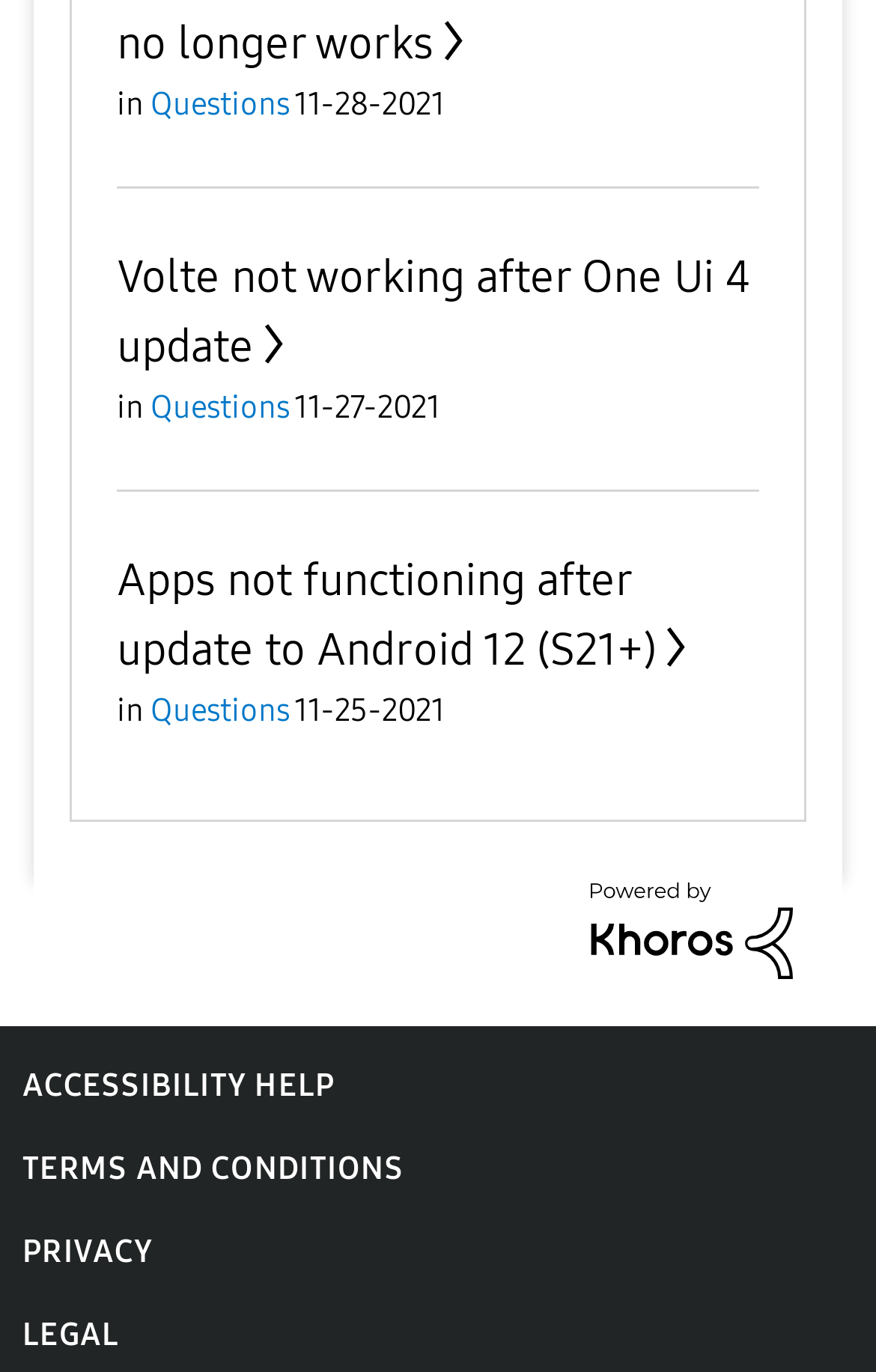What is the date of the latest question?
Based on the image, provide a one-word or brief-phrase response.

11-28-2021